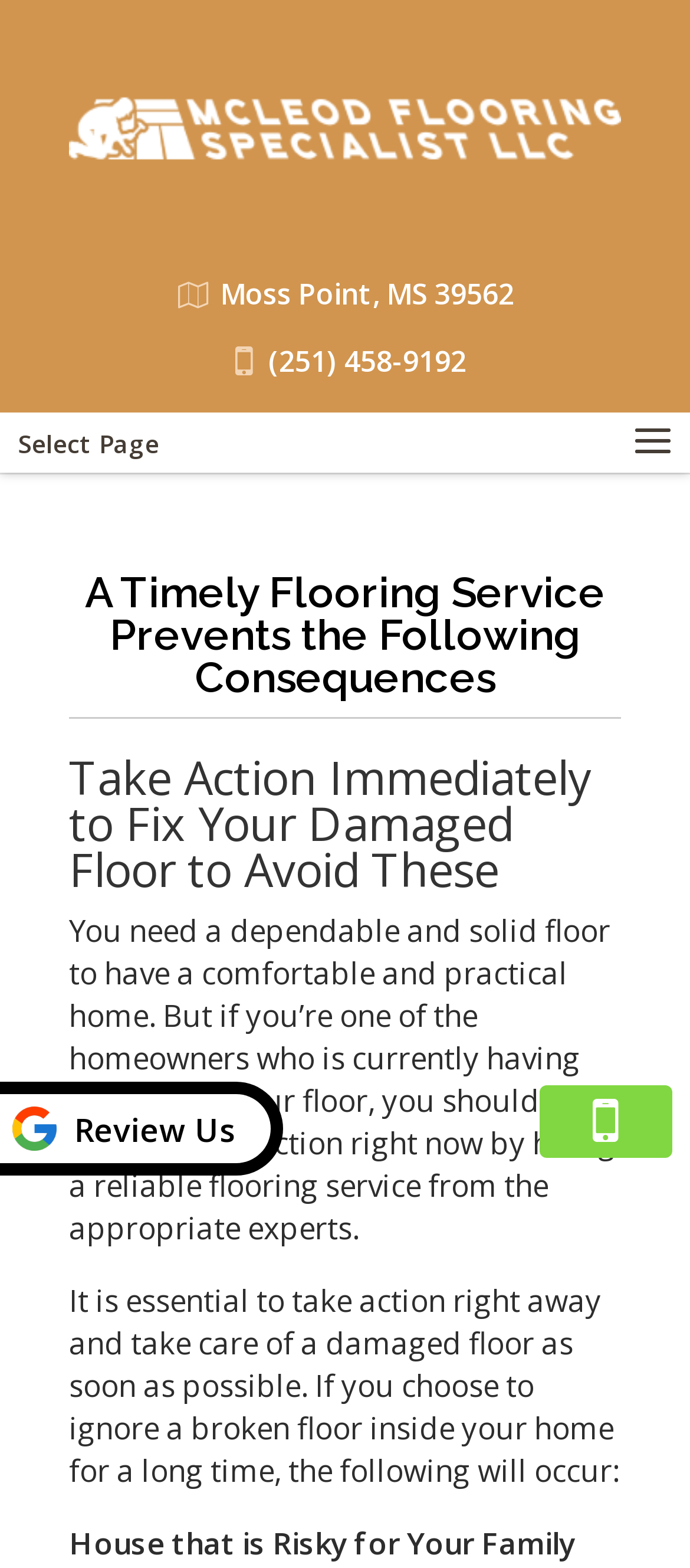What is the location of McLeod Flooring Specialist LLC?
Based on the image, give a one-word or short phrase answer.

Moss Point, MS 39562